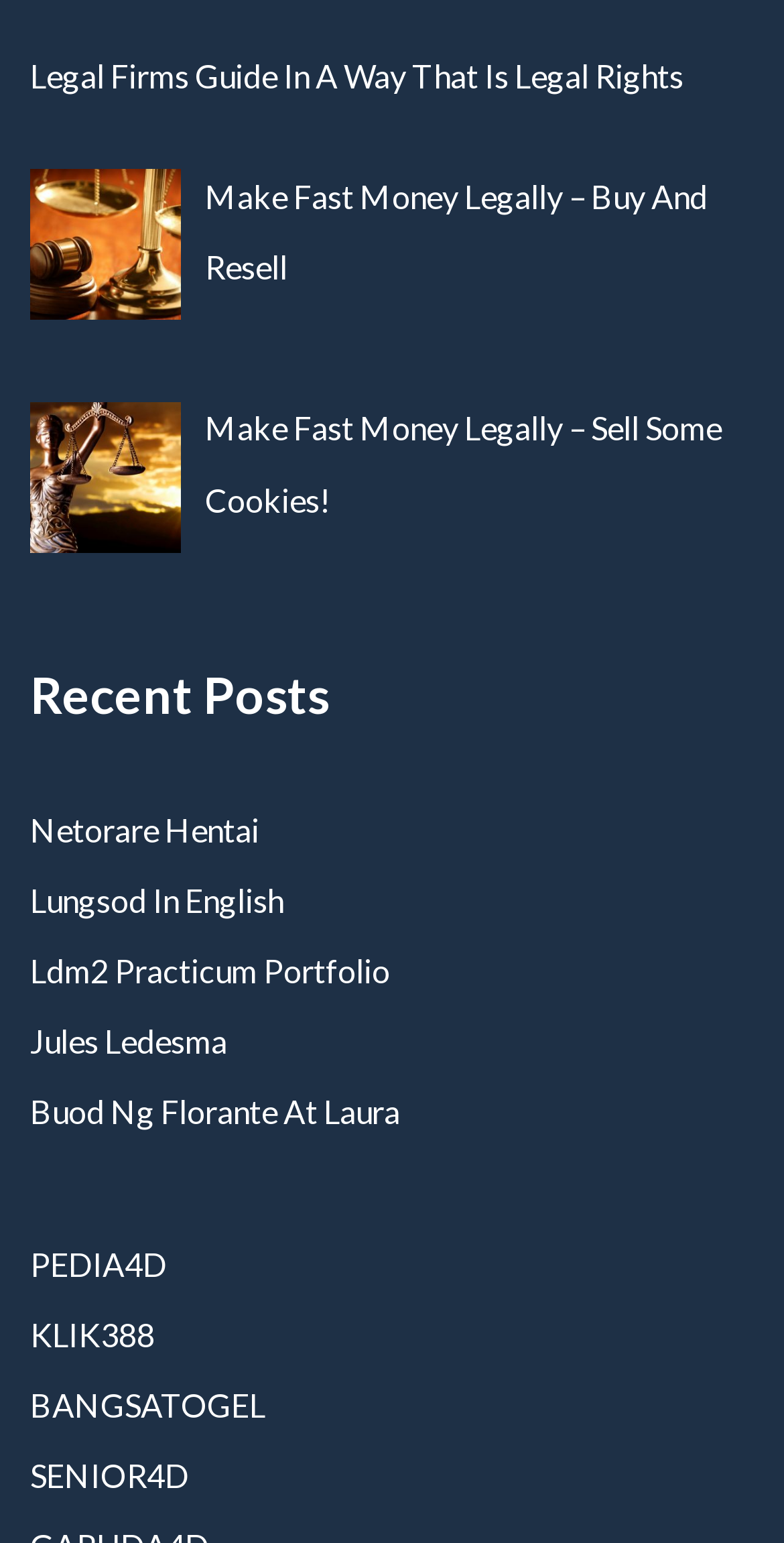Extract the bounding box for the UI element that matches this description: "Allow all".

None